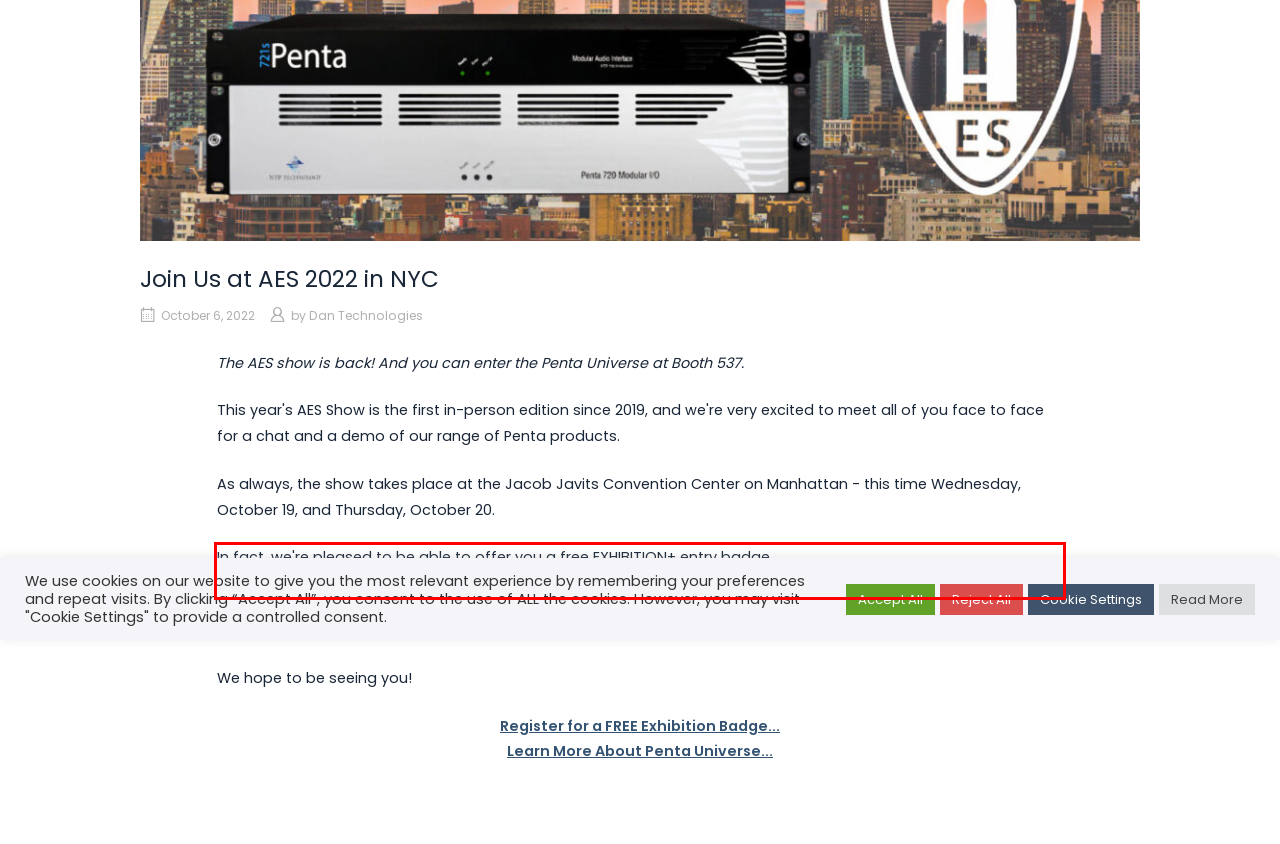You have a screenshot of a webpage where a UI element is enclosed in a red rectangle. Perform OCR to capture the text inside this red rectangle.

In fact, we're pleased to be able to offer you a free EXHIBITION+ entry badge. Simply use this code when you register online: 22NTP153